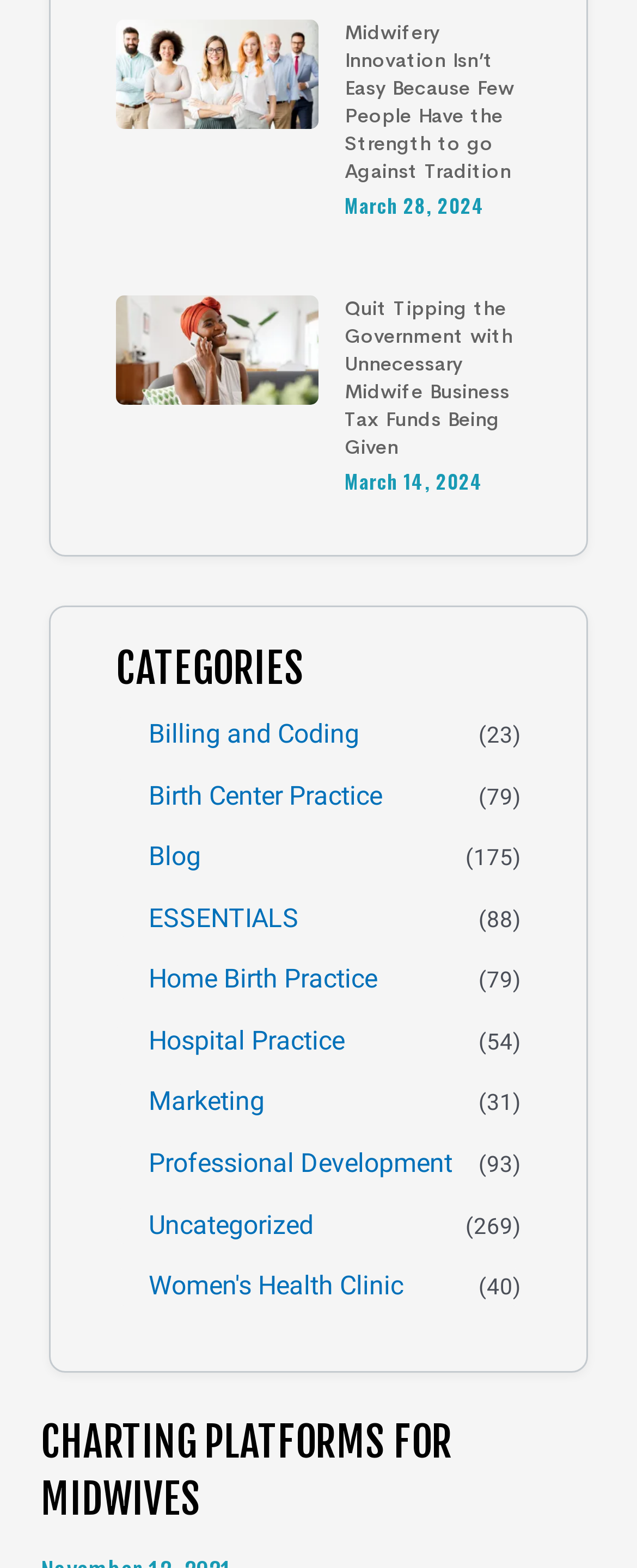Bounding box coordinates should be in the format (top-left x, top-left y, bottom-right x, bottom-right y) and all values should be floating point numbers between 0 and 1. Determine the bounding box coordinate for the UI element described as: Professional Development

[0.182, 0.731, 0.71, 0.754]